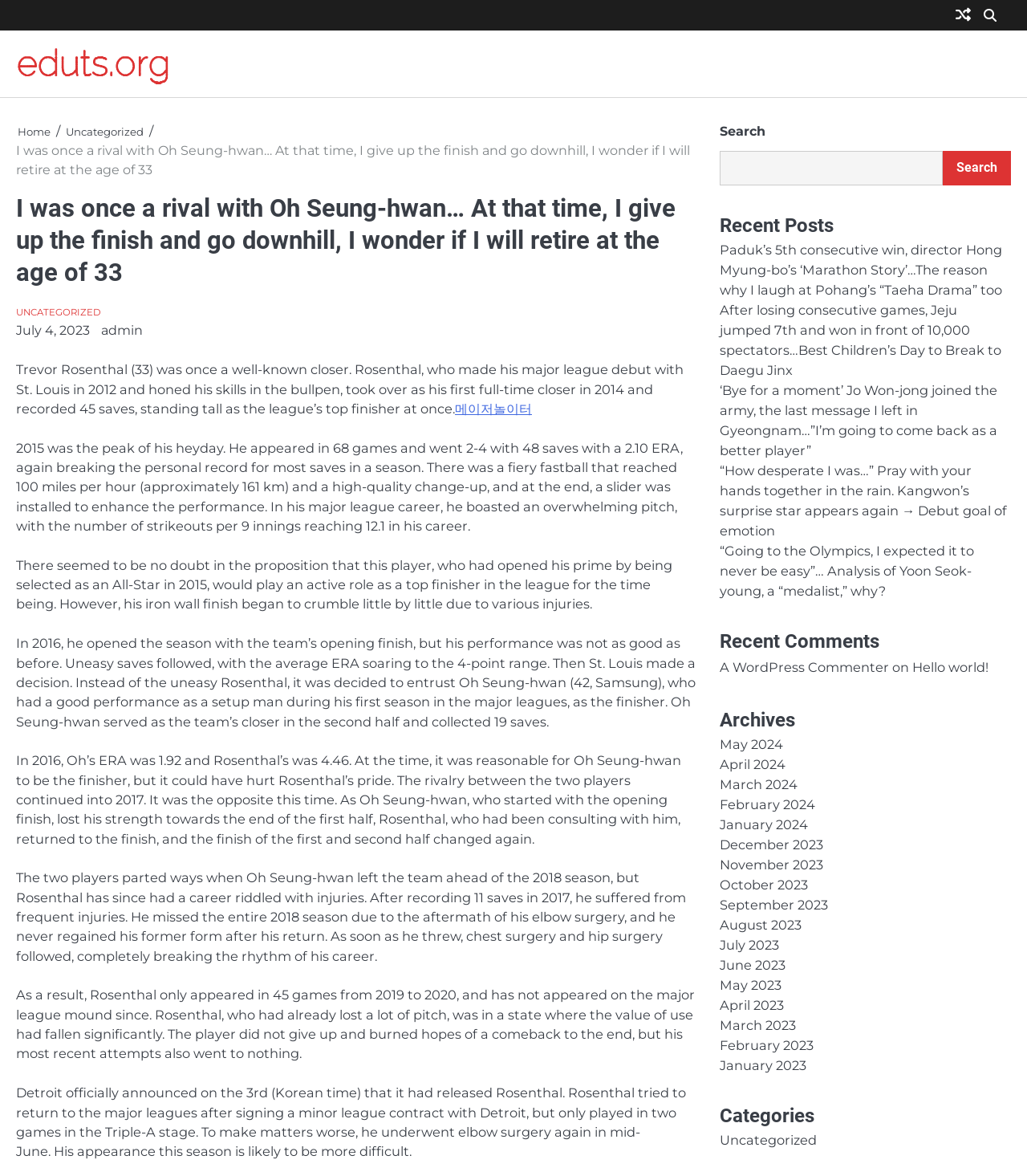How many saves did Trevor Rosenthal record in 2014?
Please provide a detailed and thorough answer to the question.

The text states that Trevor Rosenthal took over as his first full-time closer in 2014 and recorded 45 saves, standing tall as the league’s top finisher at once.